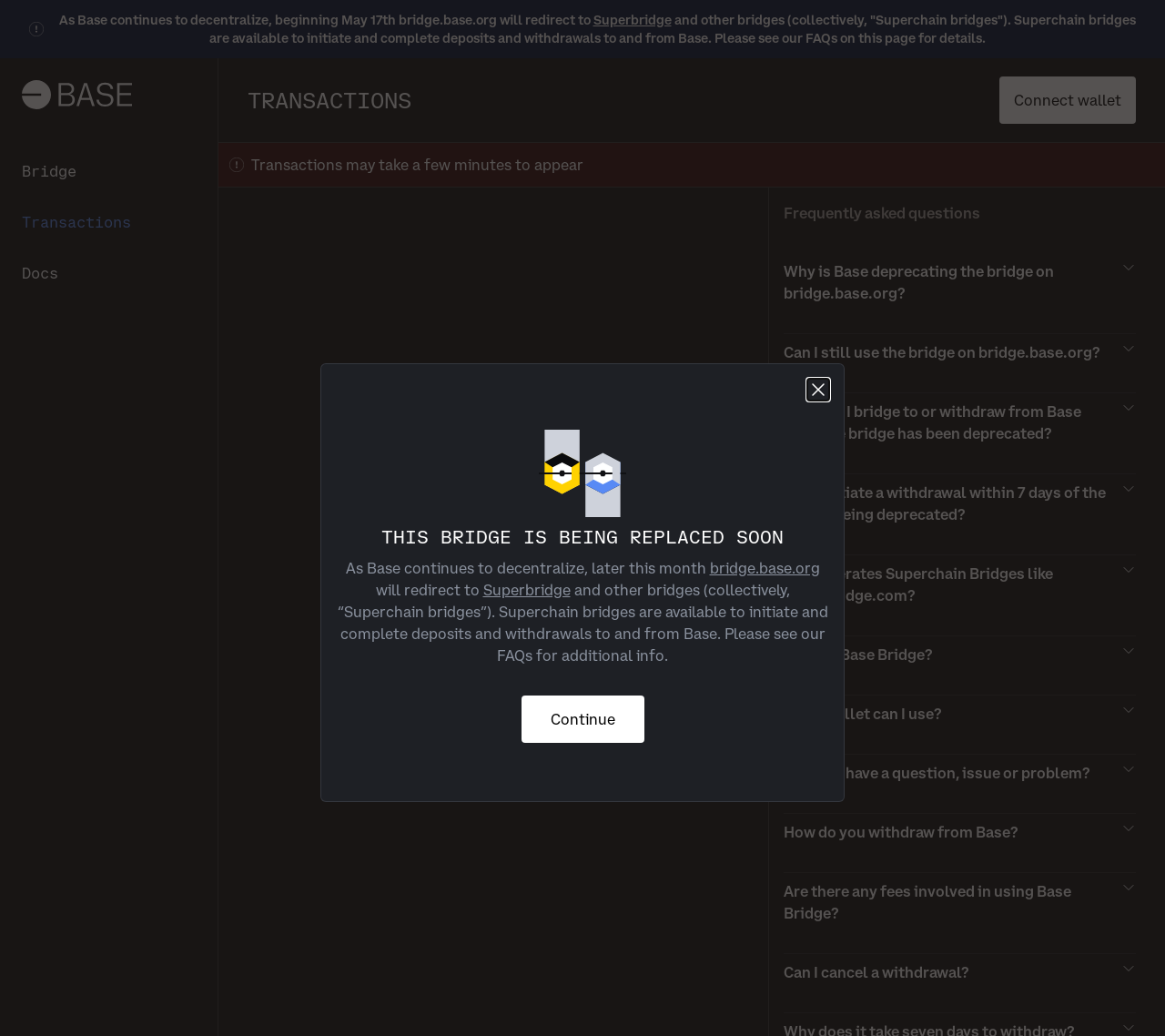Please identify the bounding box coordinates of the element's region that I should click in order to complete the following instruction: "visit the bridge.base.org link". The bounding box coordinates consist of four float numbers between 0 and 1, i.e., [left, top, right, bottom].

[0.609, 0.54, 0.704, 0.557]